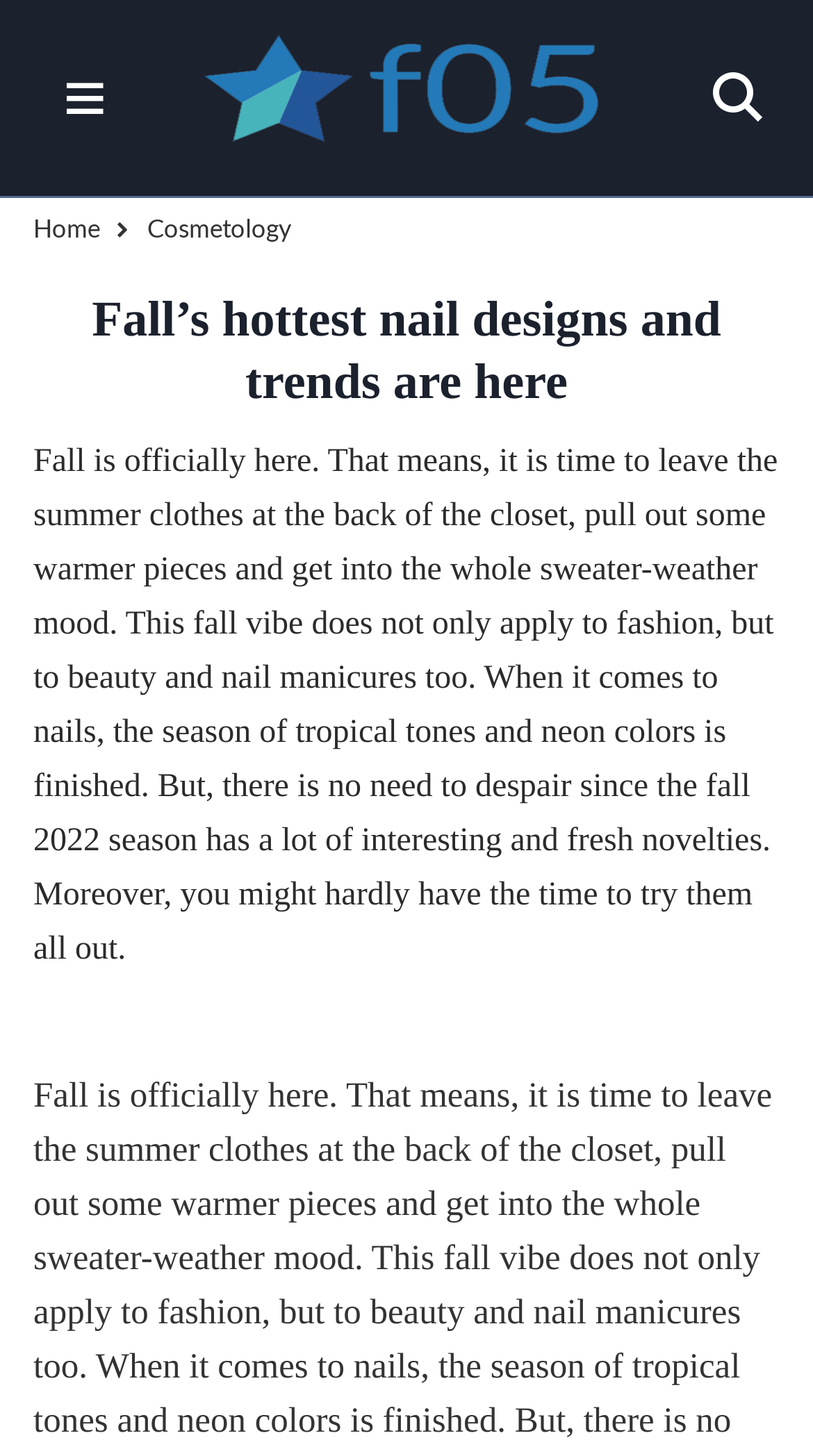What is the topic of the article?
Refer to the image and respond with a one-word or short-phrase answer.

Fall nail designs and trends